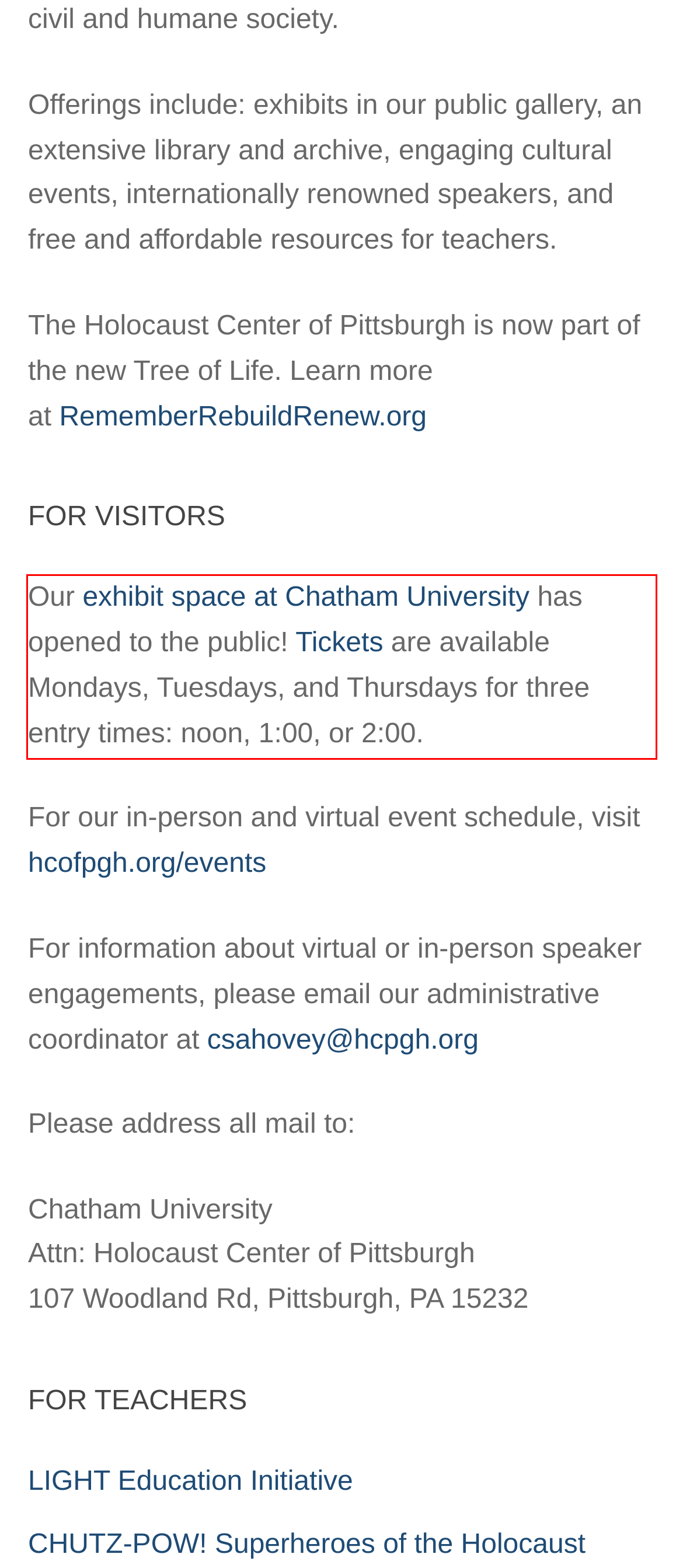You are given a webpage screenshot with a red bounding box around a UI element. Extract and generate the text inside this red bounding box.

Our exhibit space at Chatham University has opened to the public! Tickets are available Mondays, Tuesdays, and Thursdays for three entry times: noon, 1:00, or 2:00.